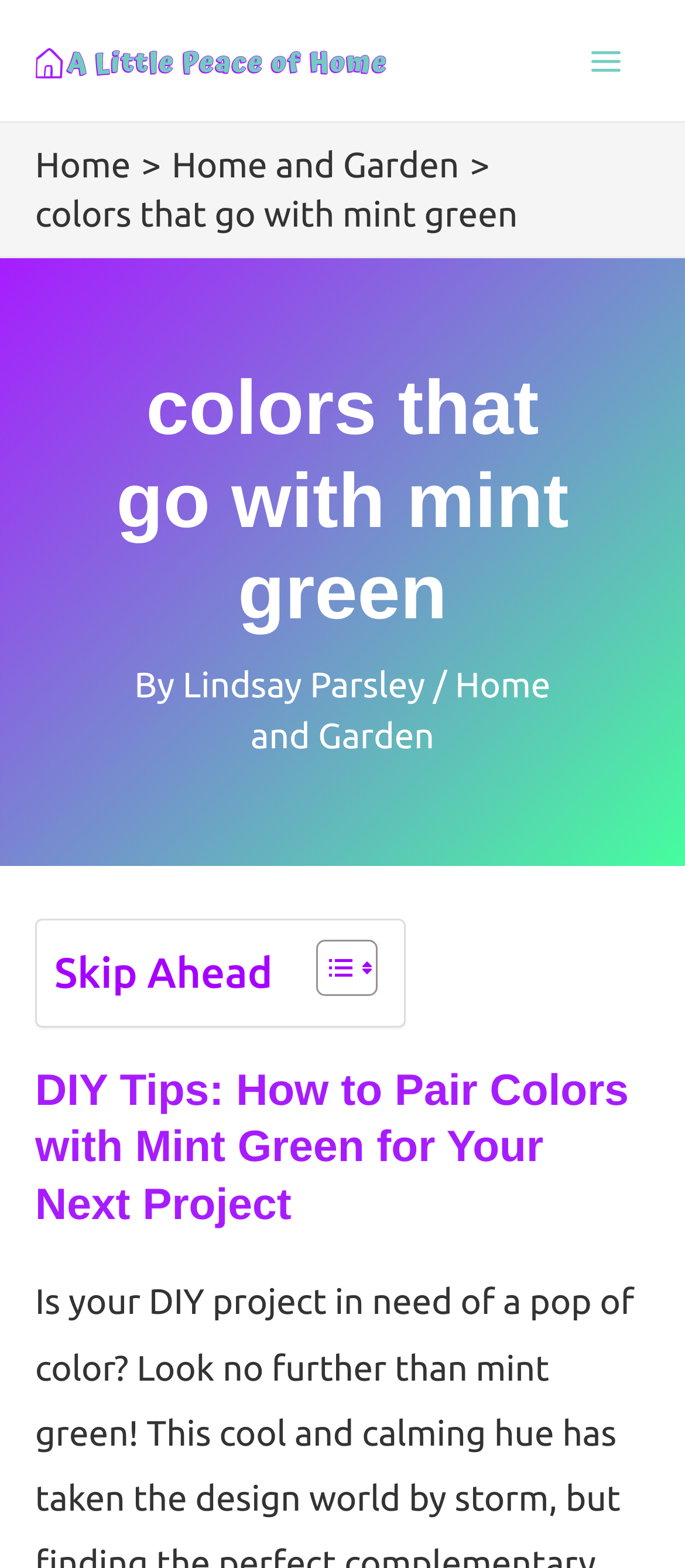Offer a meticulous caption that includes all visible features of the webpage.

The webpage is about finding information on colors that go with mint green. At the top left, there is a logo of "A Little Peace of Home" with a link to the homepage. To the right of the logo, there is a main menu button. Above the main content area, there is a navigation section with breadcrumbs, showing the current page's location as "Home > Home and Garden > colors that go with mint green".

The main content area has a heading that reads "colors that go with mint green" and is followed by the author's name, "Lindsay Parsley", and the category "Home and Garden". Below the heading, there is a section with a title "DIY Tips: How to Pair Colors with Mint Green for Your Next Project". This section appears to be the main article content.

On the top right, there is a table of content section with a "Skip Ahead" link and a "Toggle Table of Content" link, accompanied by two small icons. There are no images in the main content area, but there are several icons and logos throughout the page. Overall, the webpage has a simple and organized layout, making it easy to navigate and find the desired information.